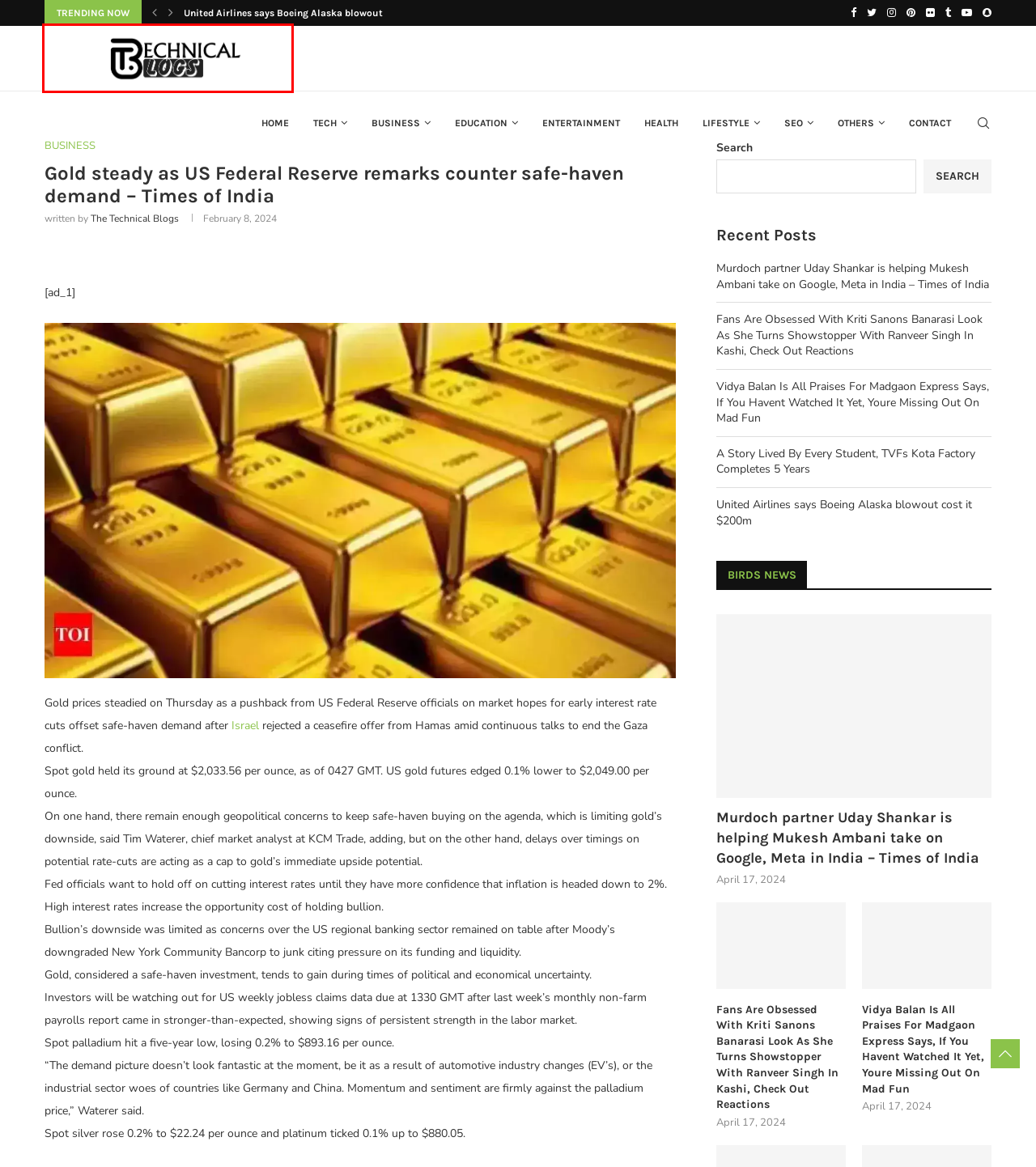You are given a screenshot depicting a webpage with a red bounding box around a UI element. Select the description that best corresponds to the new webpage after clicking the selected element. Here are the choices:
A. EDUCATION – The Technical Blogs
B. Israel - Find Israel Articles, Blogs, Slideshow, Videos
C. CONTACT – The Technical Blogs
D. The Technical Blogs
E. SEO – The Technical Blogs
F. OTHERS – The Technical Blogs
G. BUSINESS – The Technical Blogs
H. A Story Lived By Every Student, TVFs Kota Factory Completes 5 Years – The Technical Blogs

D